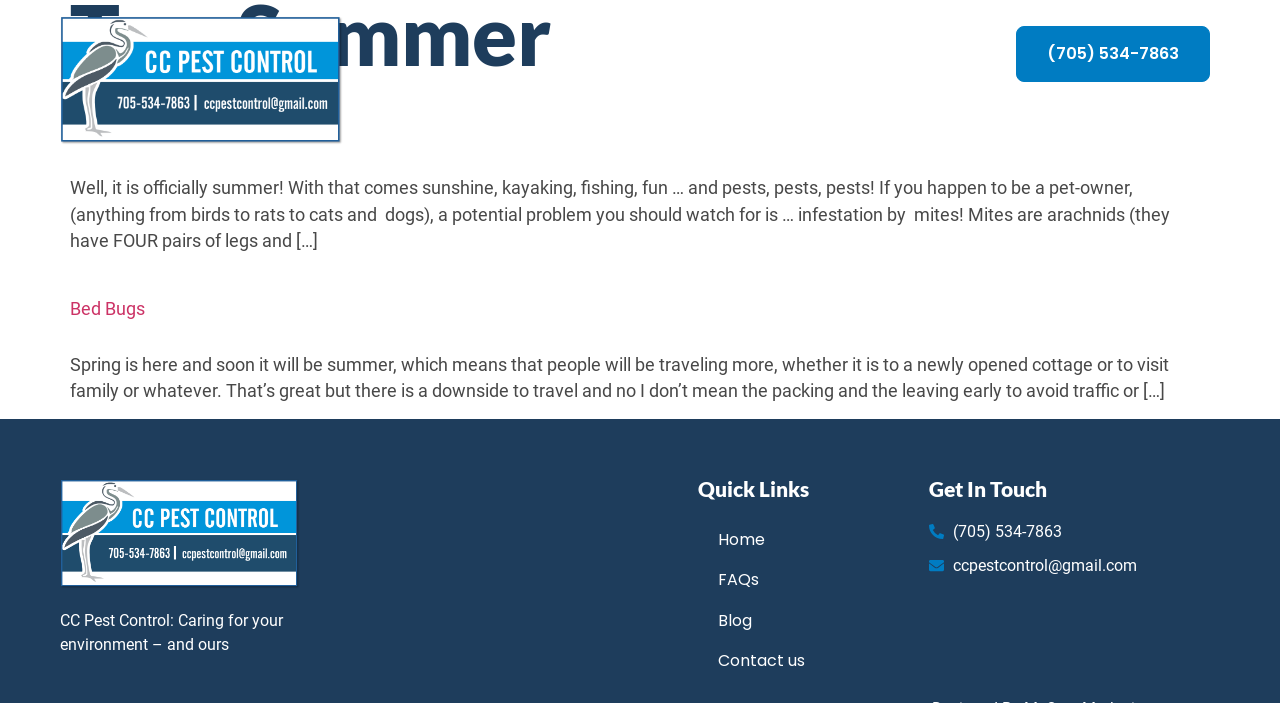What is the phone number to contact CC Pest Control?
Using the image, respond with a single word or phrase.

(705) 534-7863